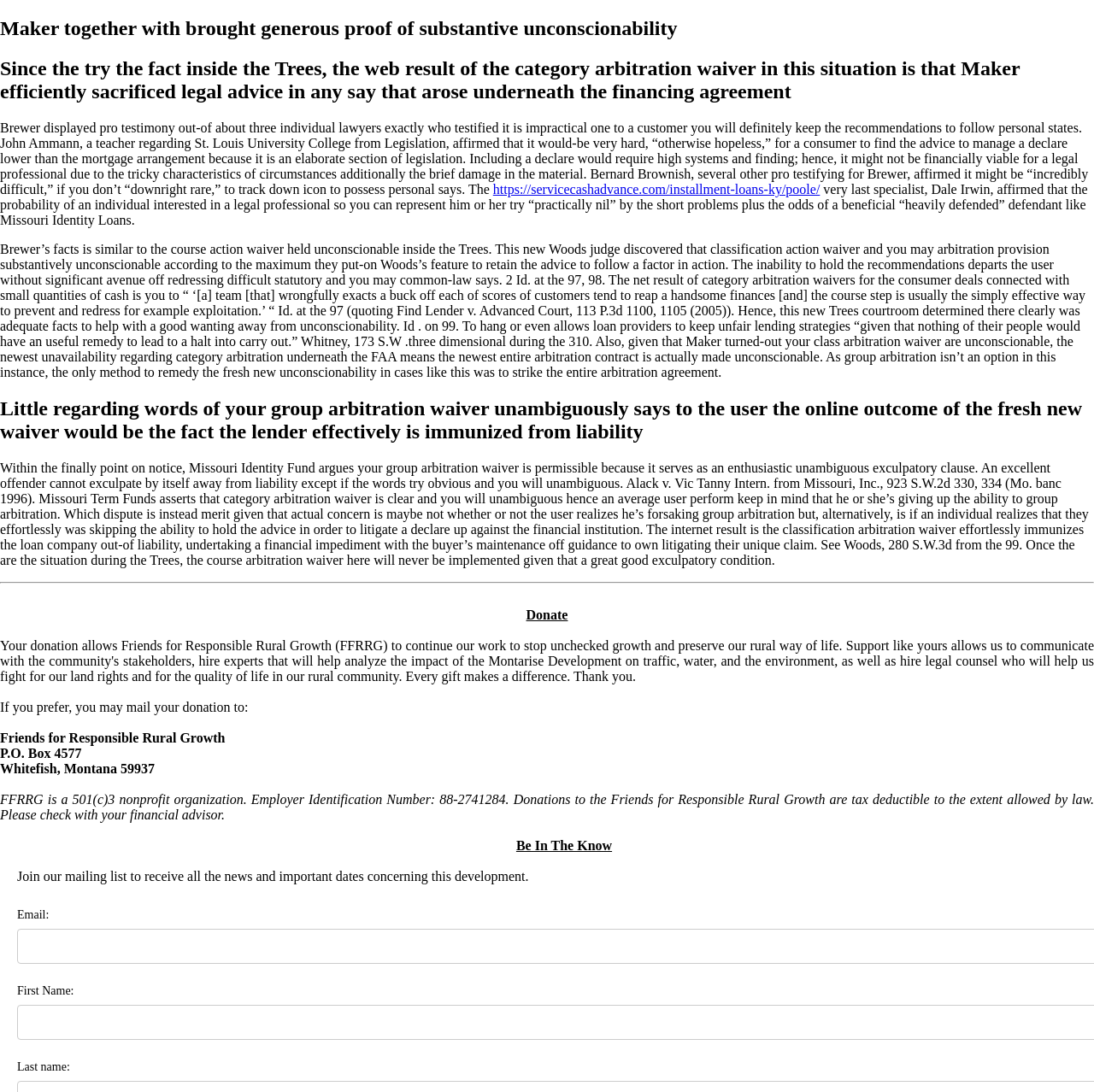How can I donate to the organization?
Answer with a single word or short phrase according to what you see in the image.

by mailing a donation